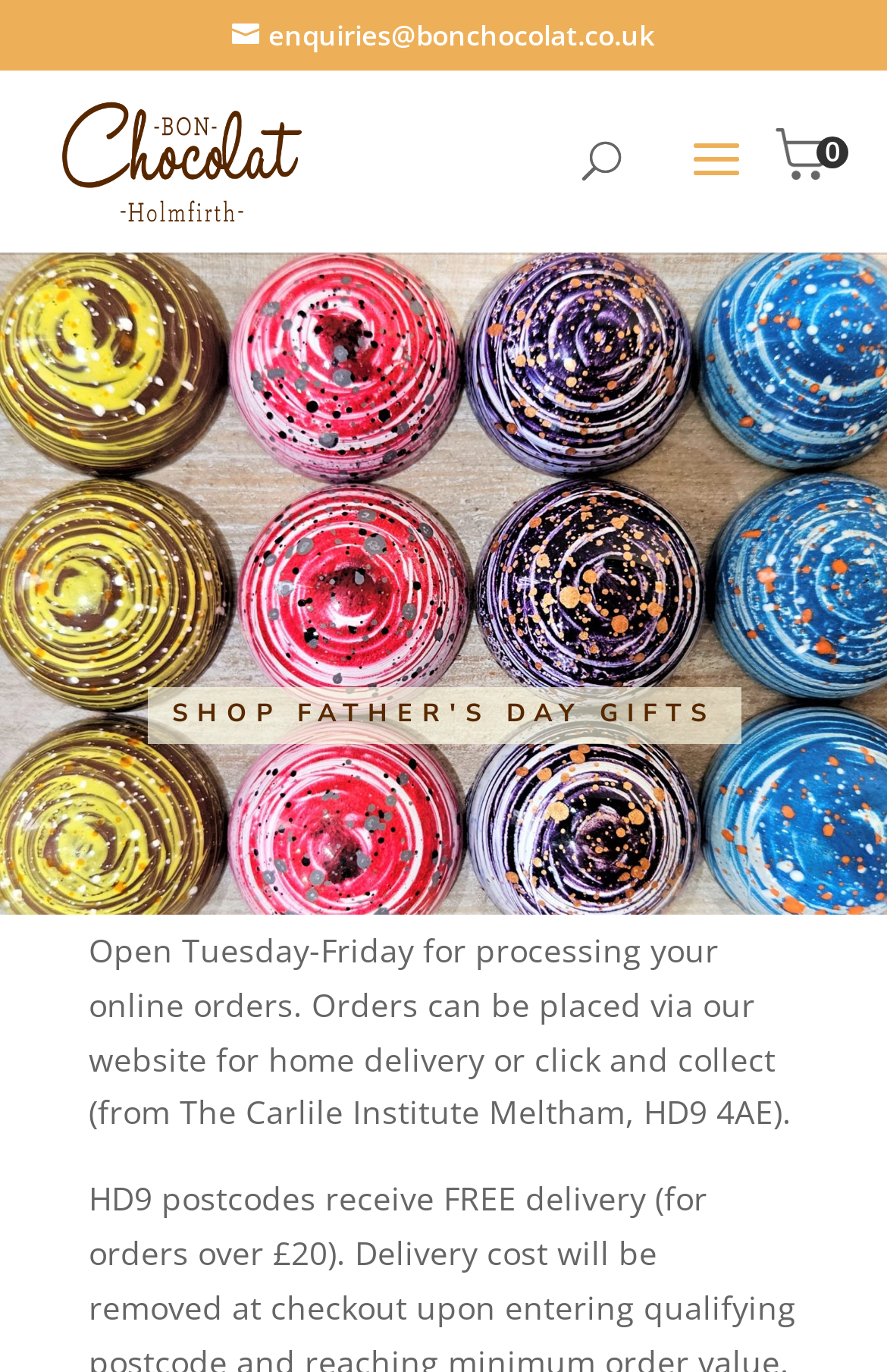What is the email address to make enquiries? Please answer the question using a single word or phrase based on the image.

enquiries@bonchocolat.co.uk